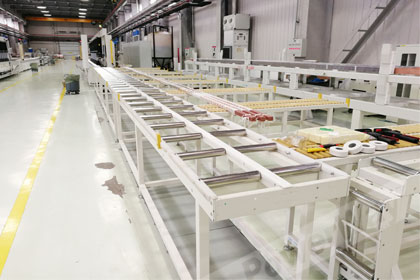What is the overall atmosphere conveyed by the scene?
Provide a short answer using one word or a brief phrase based on the image.

Sense of order